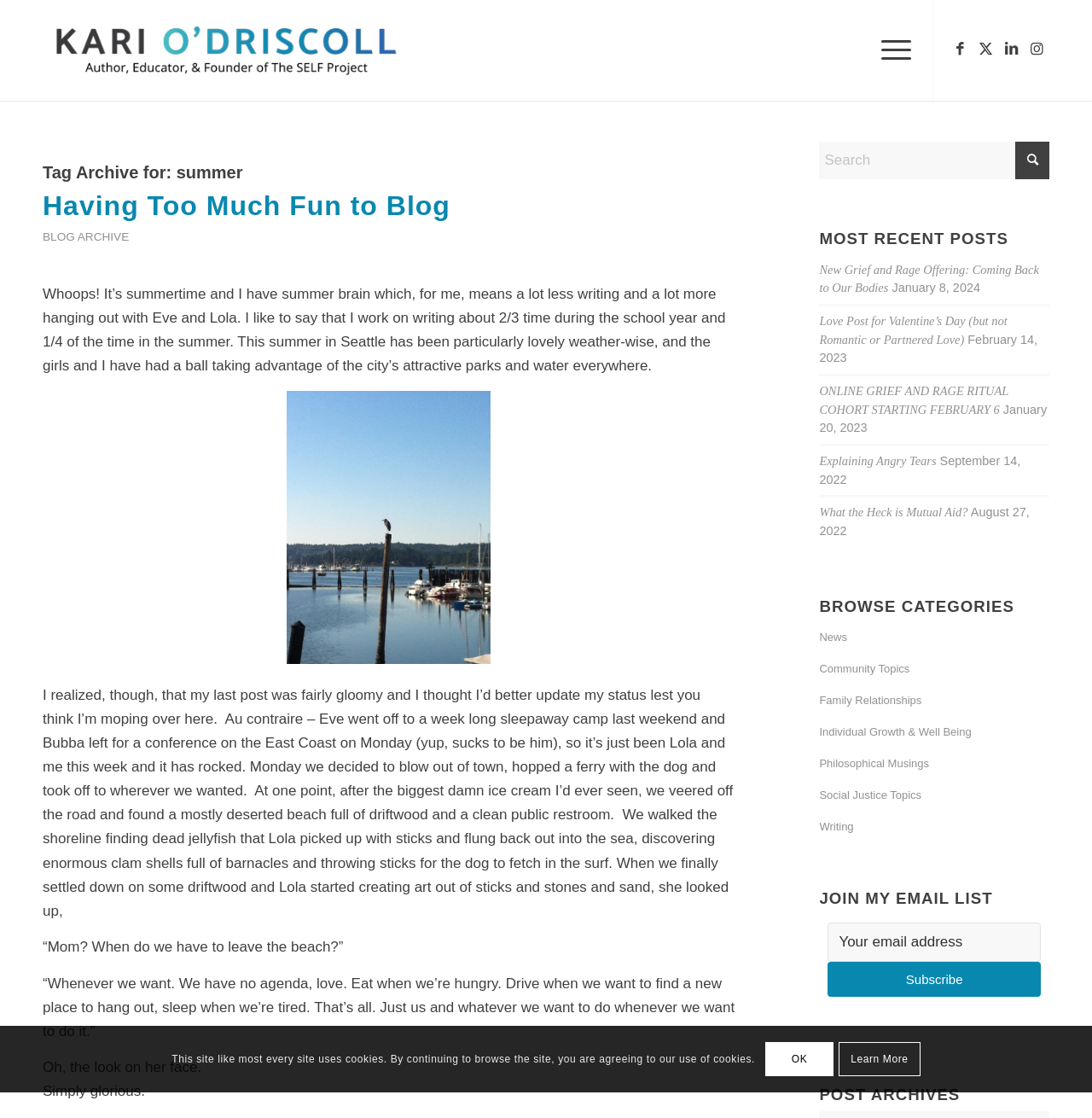What is the author's name?
Please answer the question with as much detail and depth as you can.

The author's name is mentioned in the image 'Kari O'Driscoll' with the bounding box coordinates [0.039, 0.0, 0.432, 0.09] and also in the link 'web-logo-Kari' with the same bounding box coordinates.